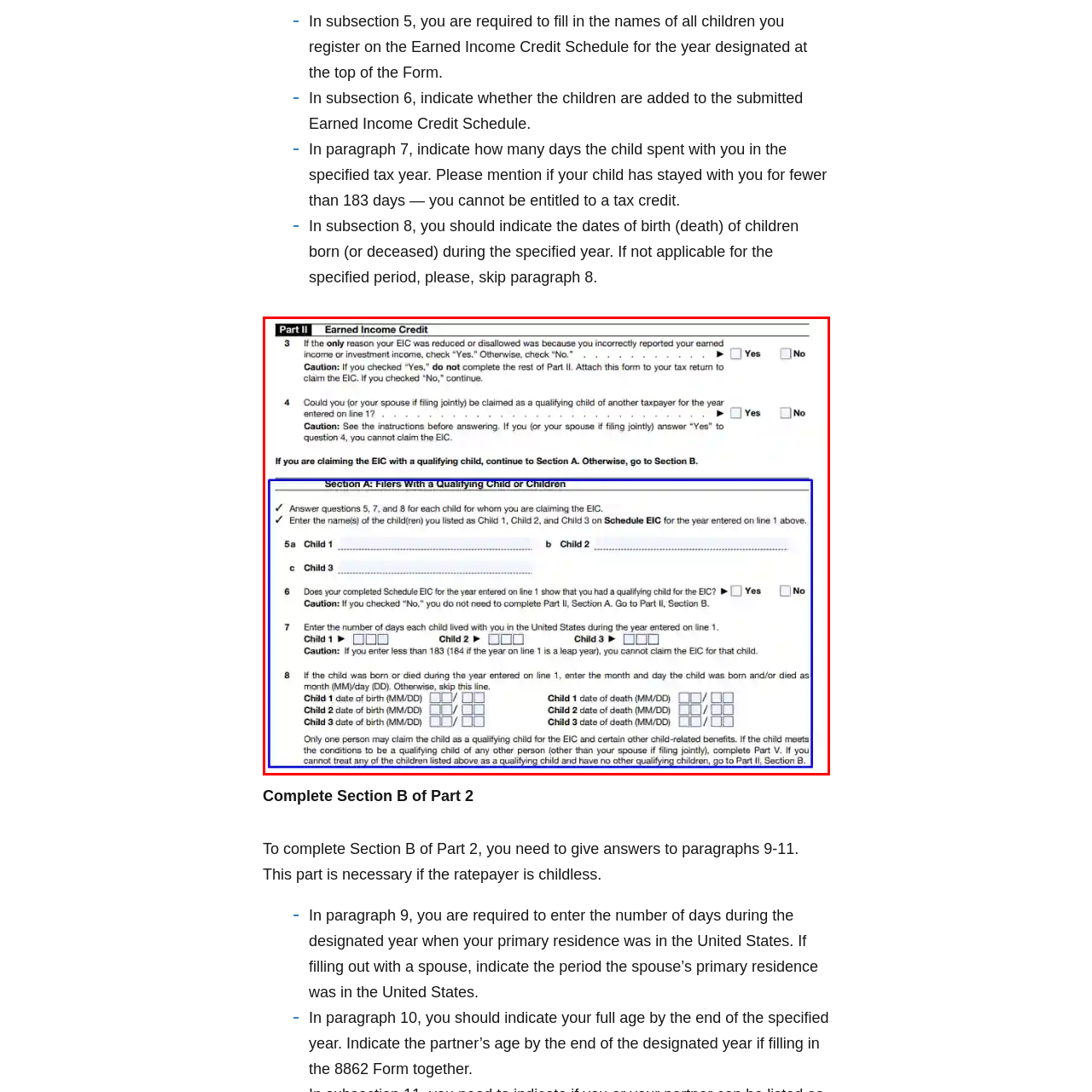Provide a thorough description of the scene captured within the red rectangle.

The image illustrates a section of the IRS Form 8862, which pertains to the Earned Income Credit (EIC). Specifically, it focuses on "Section A - Filers With a Qualifying Child or Children." This section guides taxpayers in answering questions related to children for whom they are claiming the EIC. 

Prominently featured are fields for entering the names of the qualifying children (Child 1, Child 2, and Child 3), alongside checkboxes and specific instructions referring to the child's residency days and dates of birth or death. The form emphasizes the importance of correct information, as errors could disqualify a taxpayer from claiming the EIC. 

There are also cautionary notes instructing users on what to do if certain conditions apply, highlighting the form's complexity and the need for careful completion.